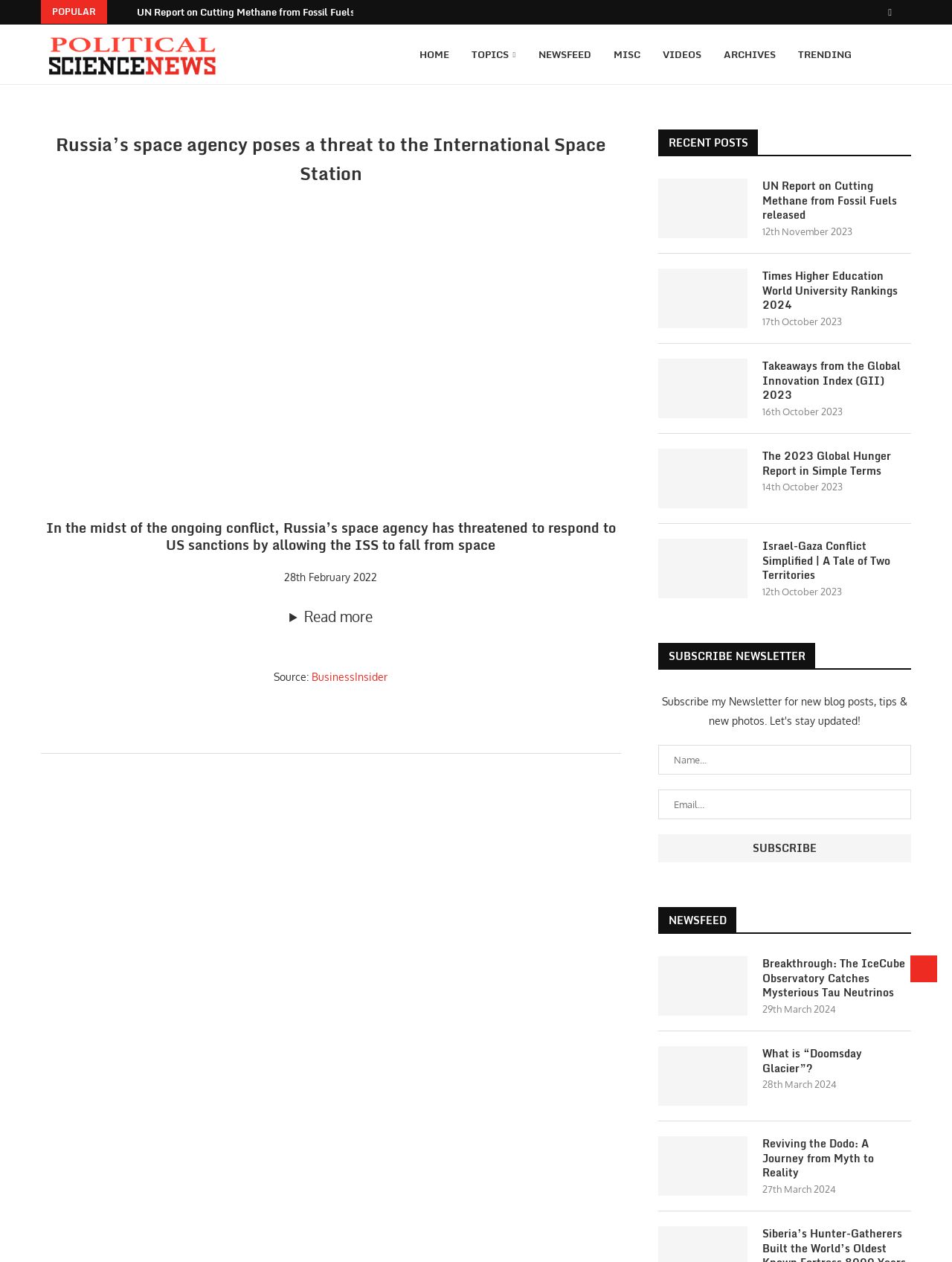Using the webpage screenshot, find the UI element described by Archives. Provide the bounding box coordinates in the format (top-left x, top-left y, bottom-right x, bottom-right y), ensuring all values are floating point numbers between 0 and 1.

[0.748, 0.019, 0.827, 0.067]